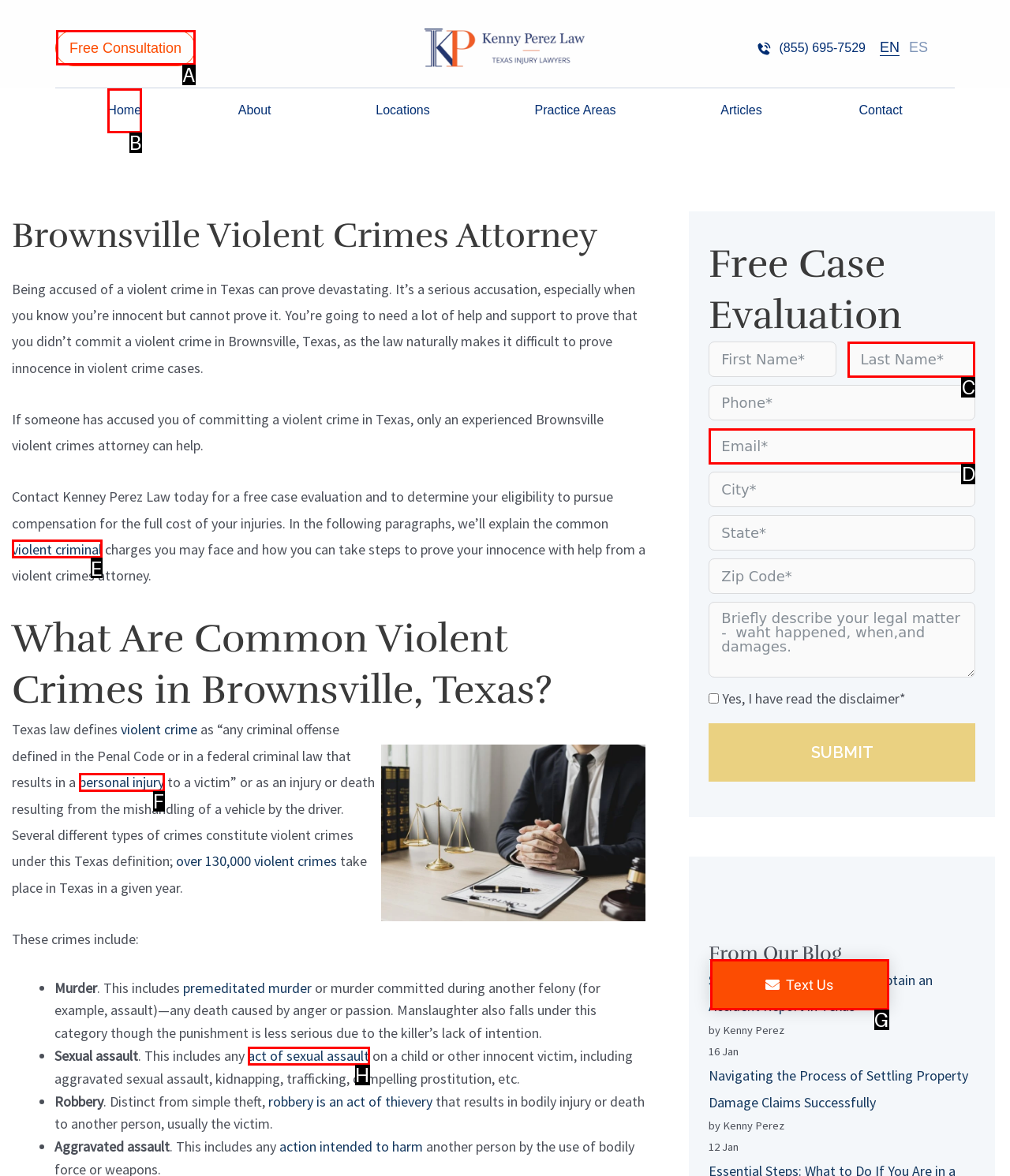Choose the option that best matches the element: Free Consultation
Respond with the letter of the correct option.

A